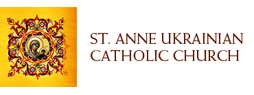In what year was the church established?
Please respond to the question with as much detail as possible.

According to the caption, the church was established in North Kildonan, Winnipeg, in 1959. This information is provided to give context to the church's history and mission.